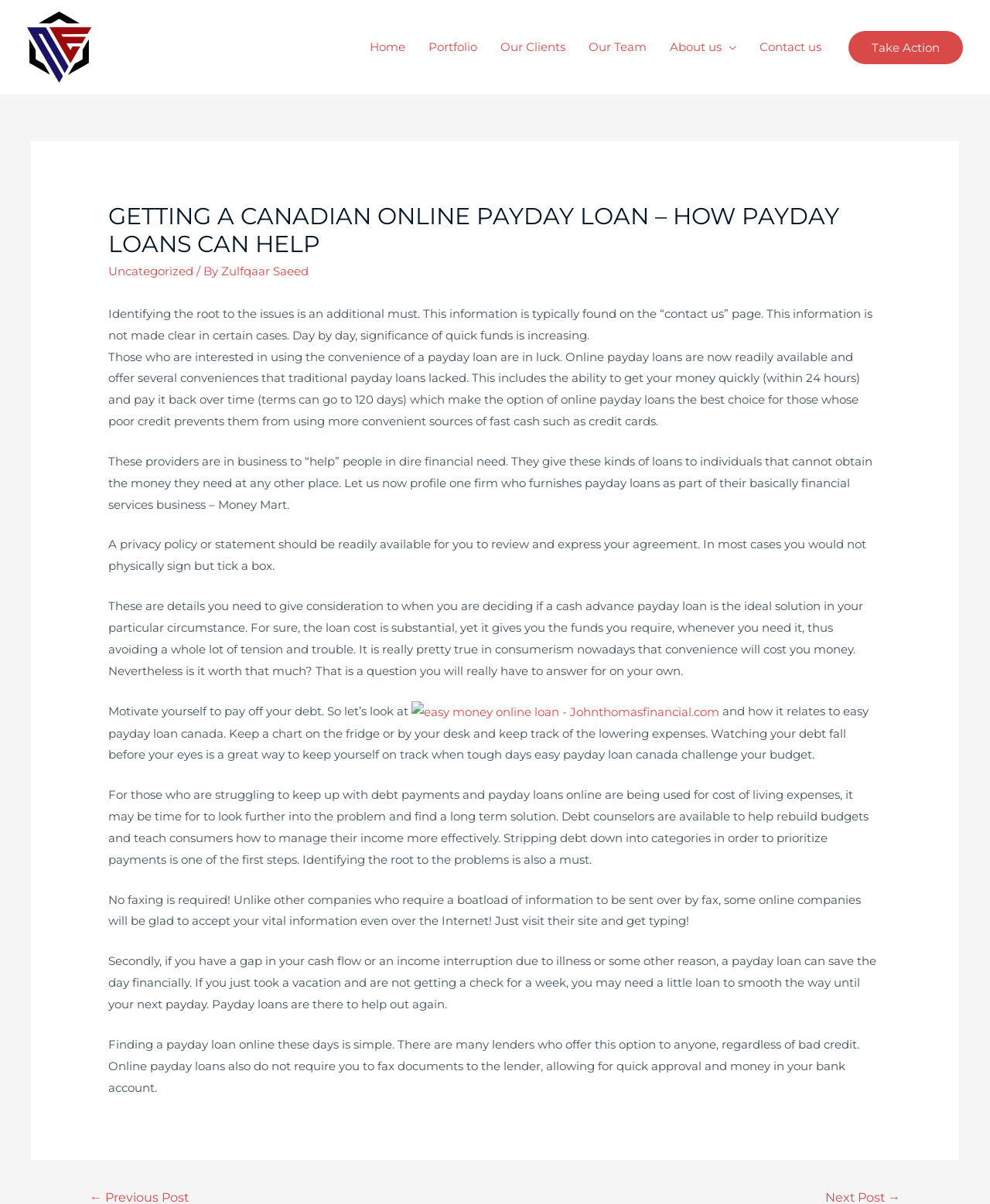What is the name of the company providing payday loans?
Please use the visual content to give a single word or phrase answer.

Money Mart